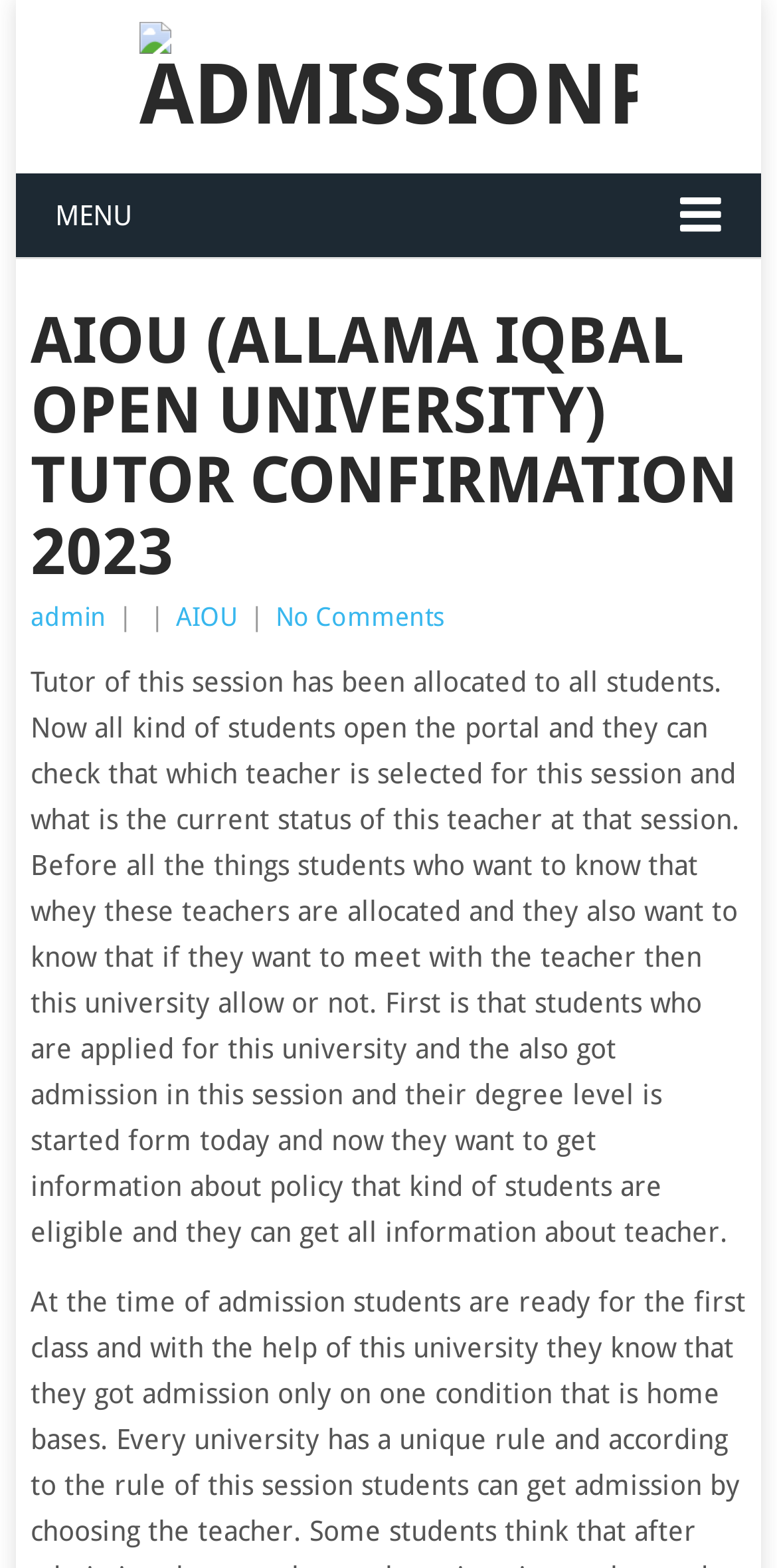Can students meet with their allocated tutors?
Give a thorough and detailed response to the question.

The webpage mentions that students who want to know if they can meet with their allocated tutors can get information about the university's policy on this matter, implying that the university has a policy that allows or disallows such meetings.